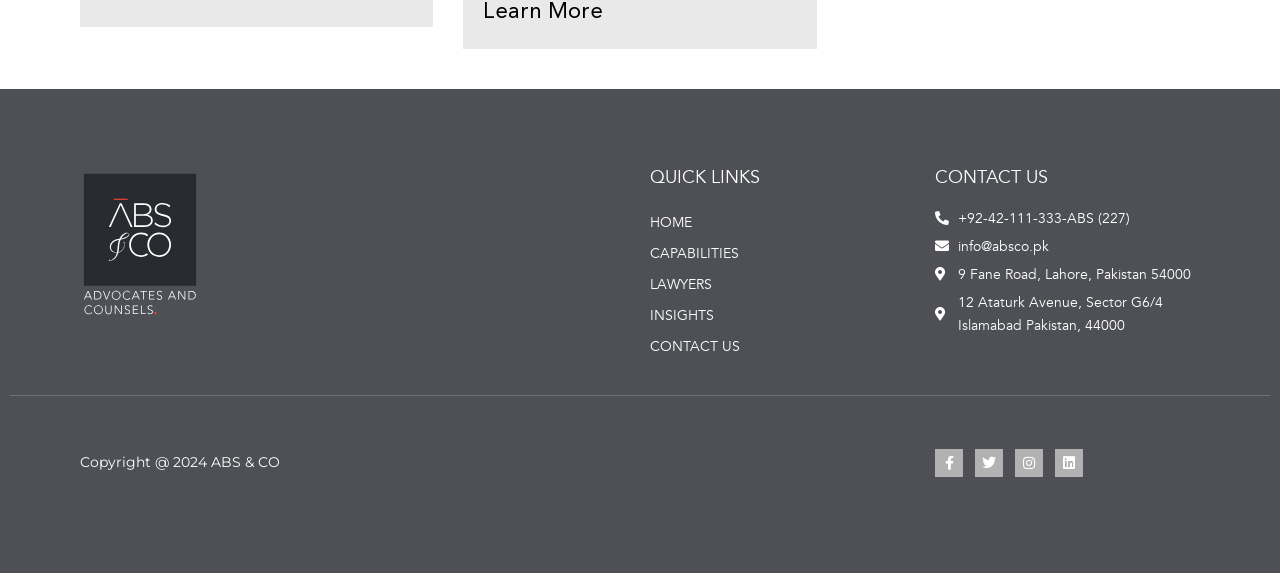Determine the bounding box coordinates for the region that must be clicked to execute the following instruction: "Go to CAPABILITIES page".

[0.508, 0.415, 0.715, 0.469]